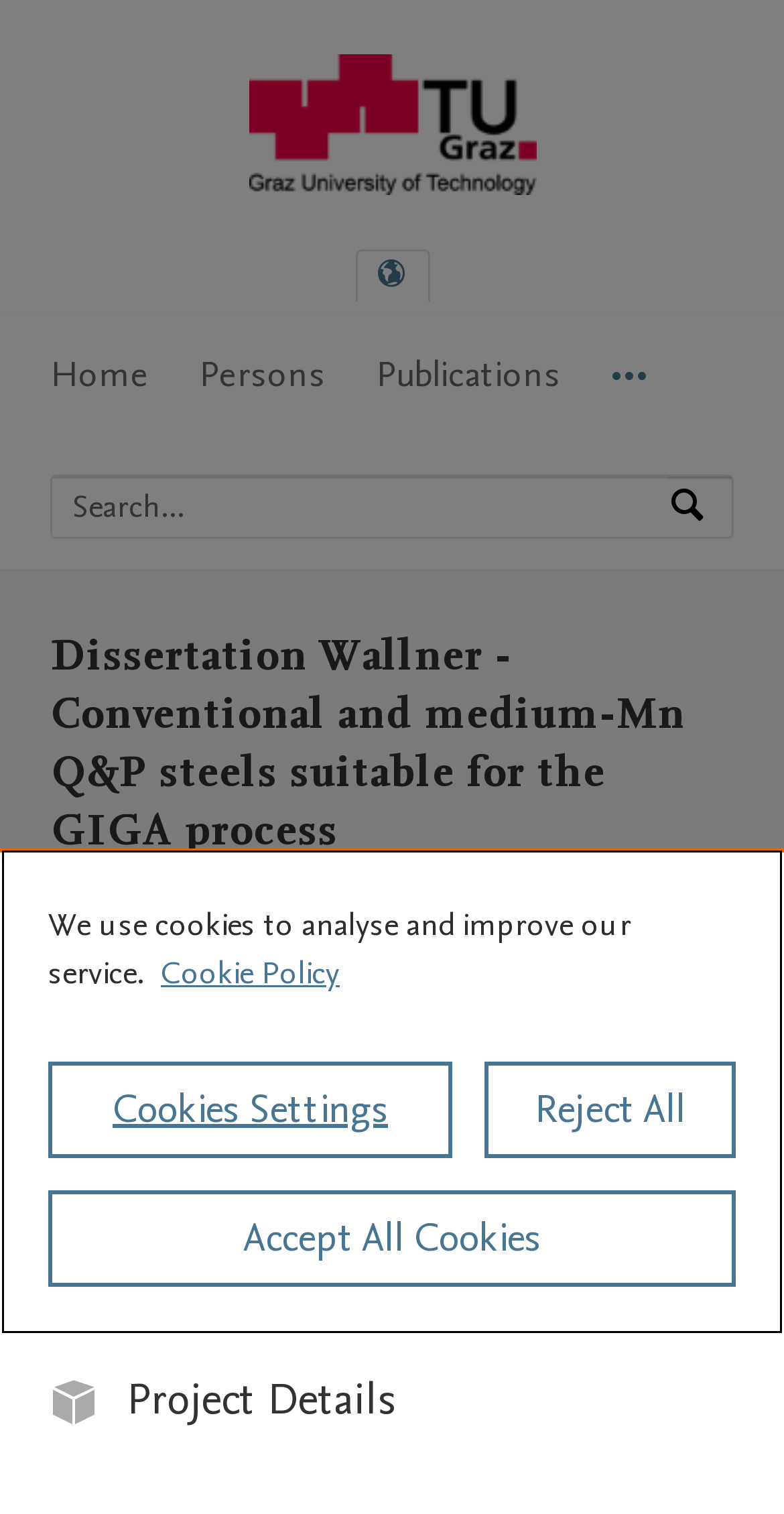Who is the co-investigator of the project?
Respond to the question with a single word or phrase according to the image.

Christof Sommitsch